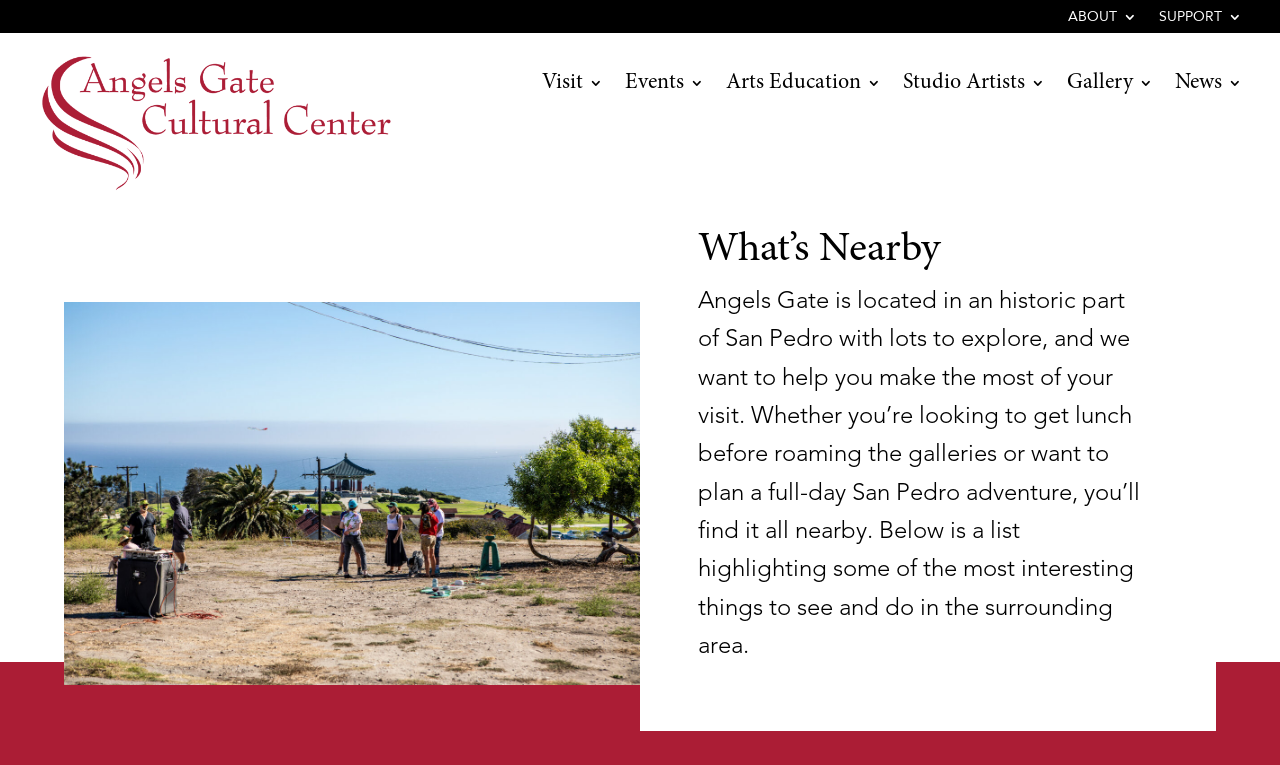Reply to the question with a single word or phrase:
What is the main purpose of this webpage?

To show nearby attractions